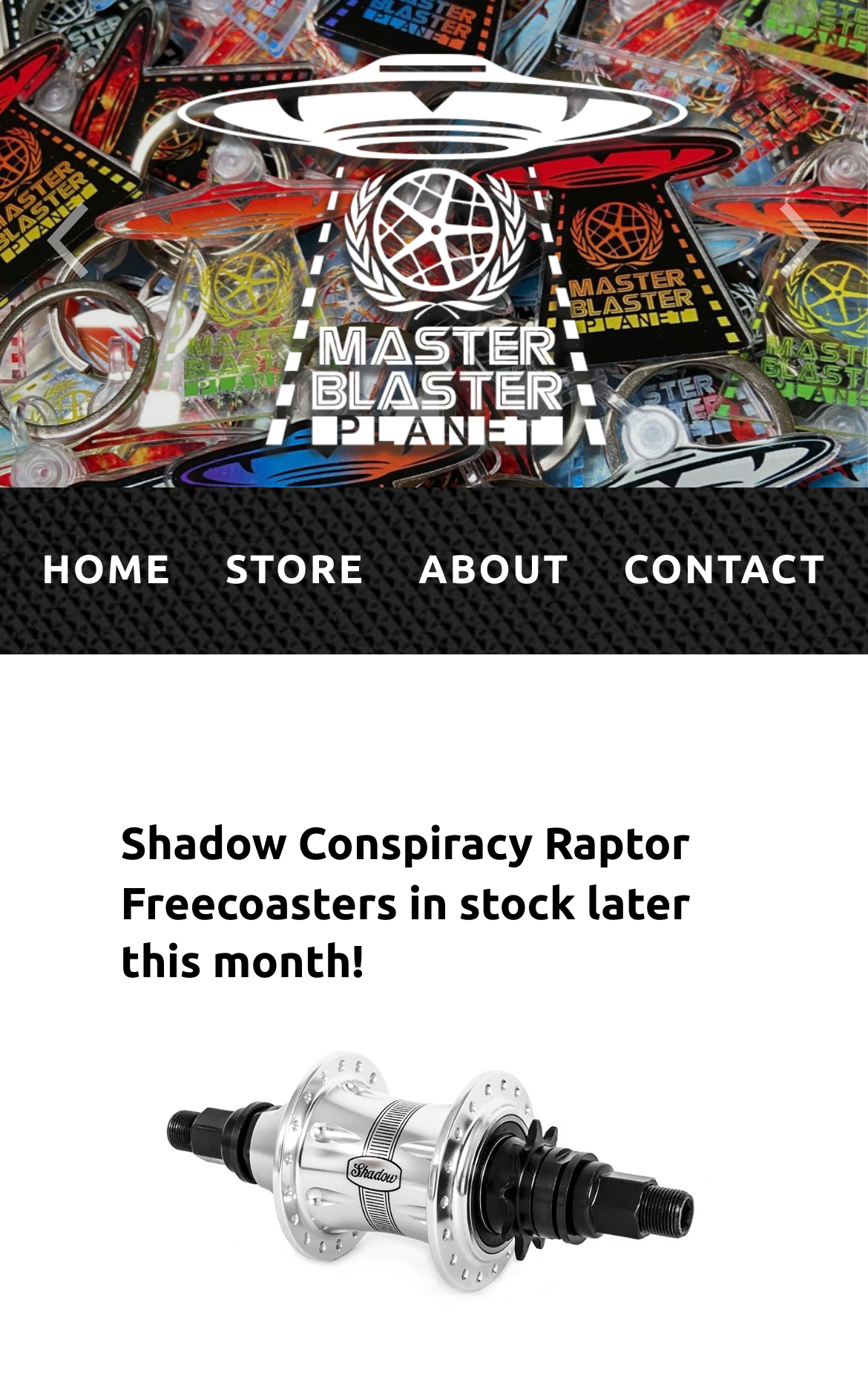Given the element description Store, predict the bounding box coordinates for the UI element in the webpage screenshot. The format should be (top-left x, top-left y, bottom-right x, bottom-right y), and the values should be between 0 and 1.

[0.259, 0.392, 0.421, 0.435]